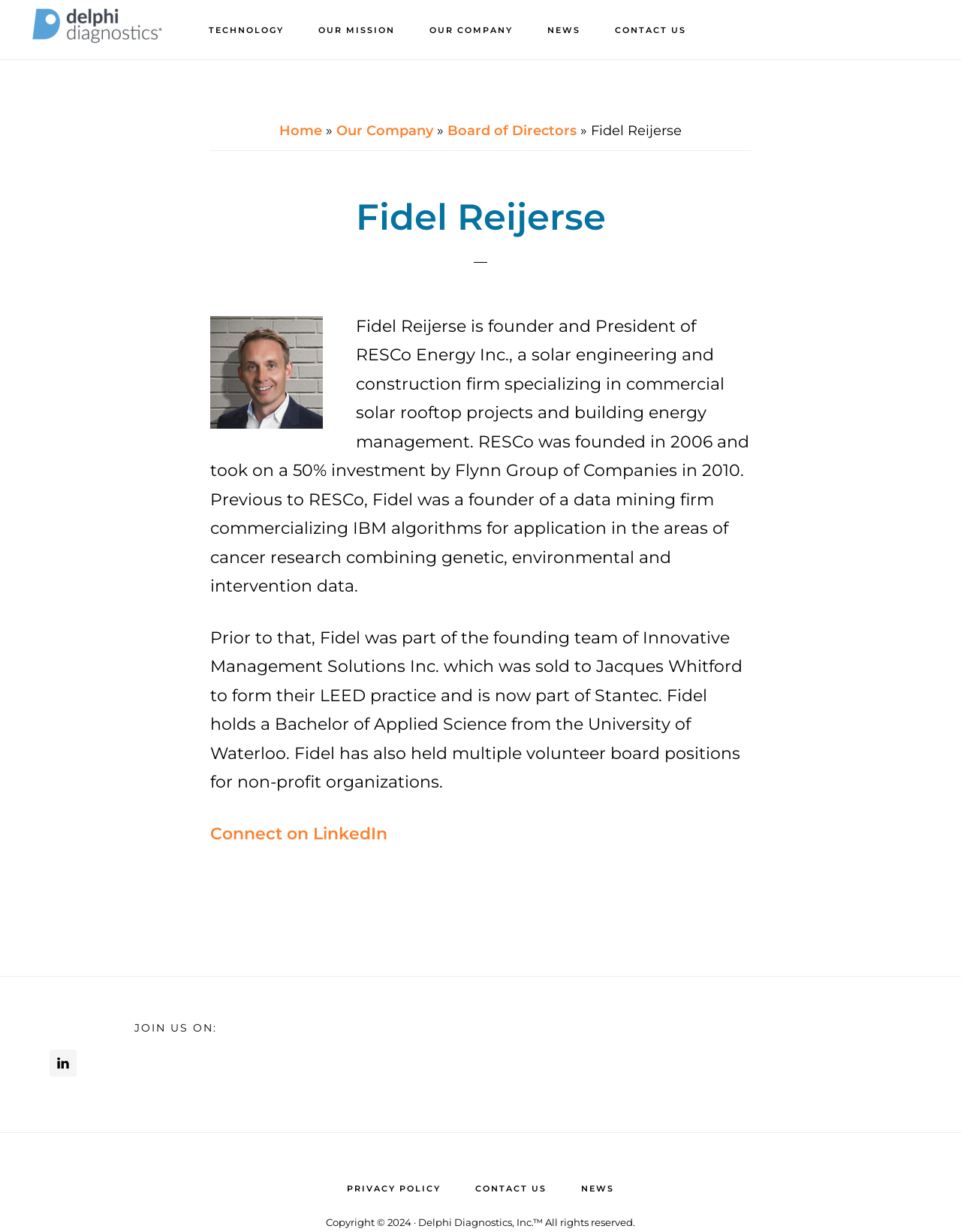Pinpoint the bounding box coordinates for the area that should be clicked to perform the following instruction: "Check the 'NEWS' section".

[0.554, 0.001, 0.62, 0.048]